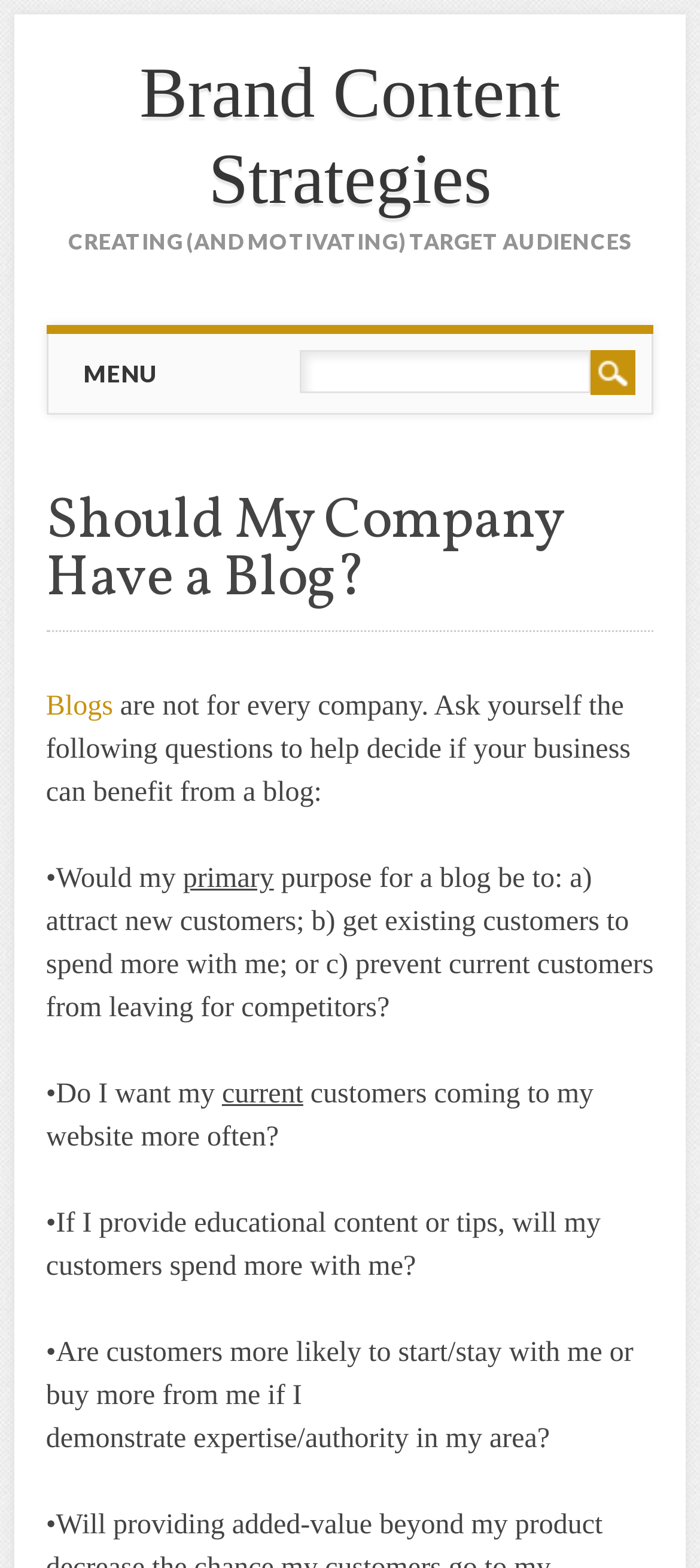Calculate the bounding box coordinates of the UI element given the description: "name="s"".

[0.429, 0.223, 0.845, 0.251]